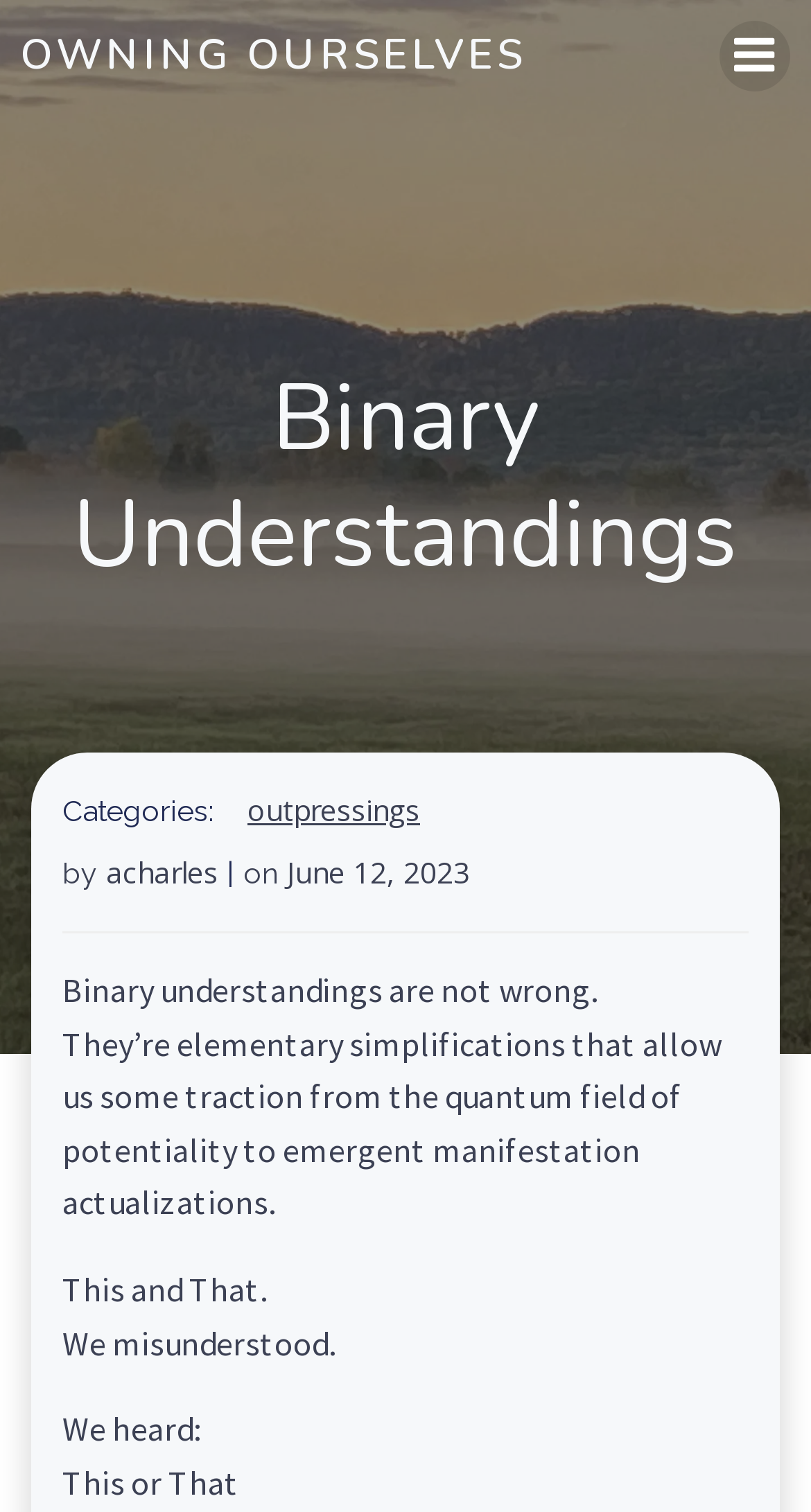Please use the details from the image to answer the following question comprehensively:
What is the name of the website?

I found the link 'OWNING OURSELVES' at the top of the page, which suggests that it is the name of the website.